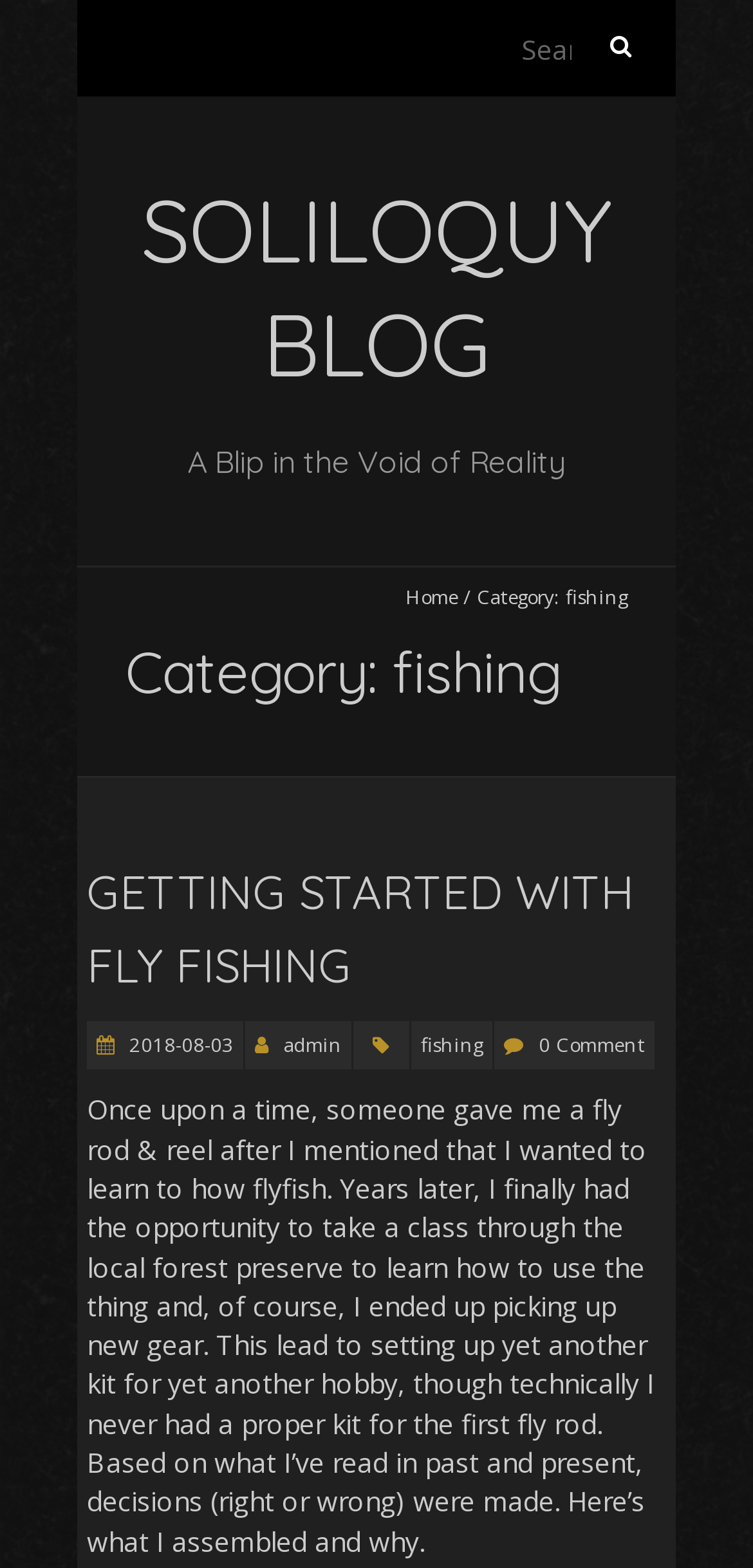Answer the question with a brief word or phrase:
What is the author of the blog post?

admin